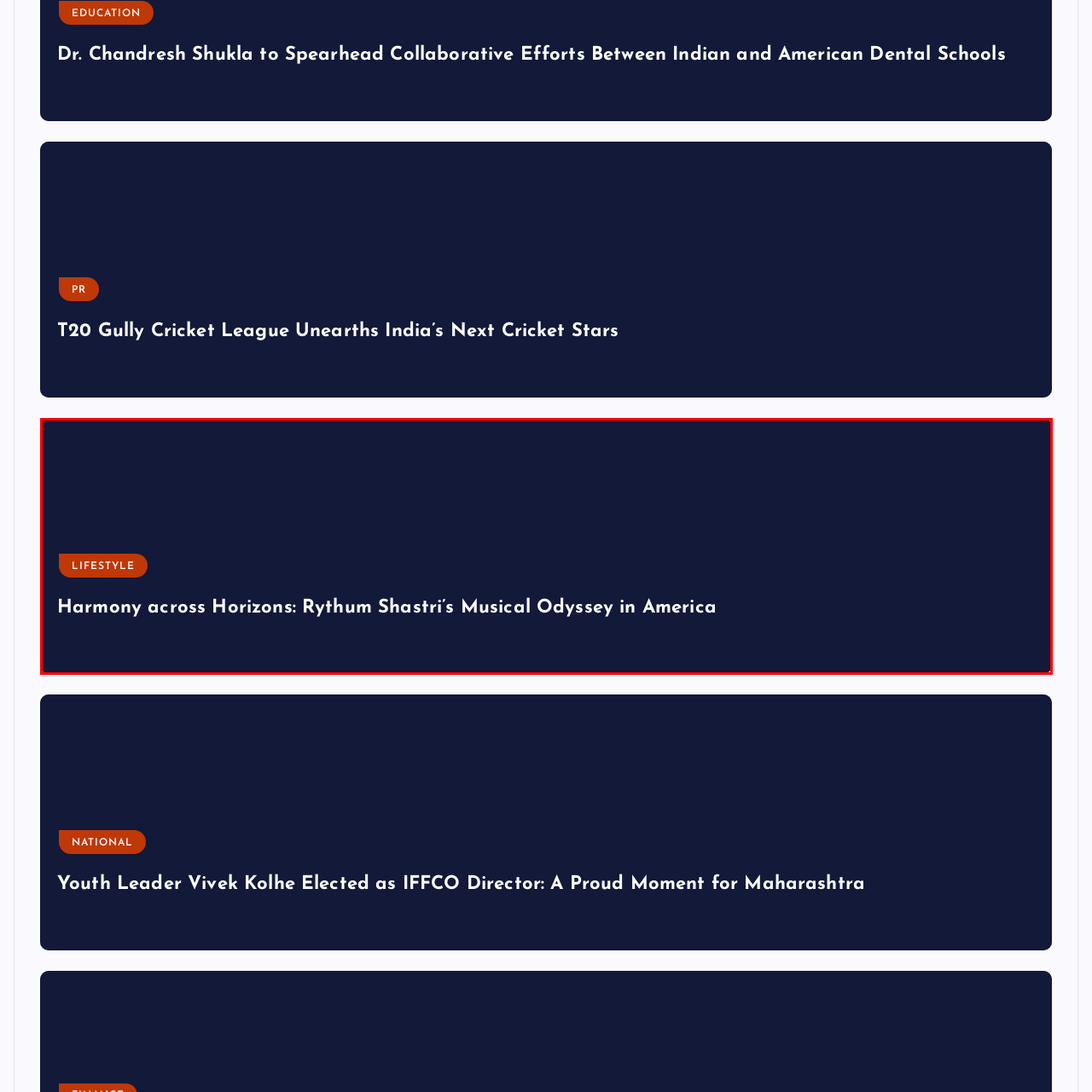What is the tone of the design?
Carefully look at the image inside the red bounding box and answer the question in a detailed manner using the visual details present.

The design is described as modern and engaging, which implies that it is contemporary, visually appealing, and attention-grabbing, making the reader interested in exploring the content about Rythum Shastri's musical odyssey in America.